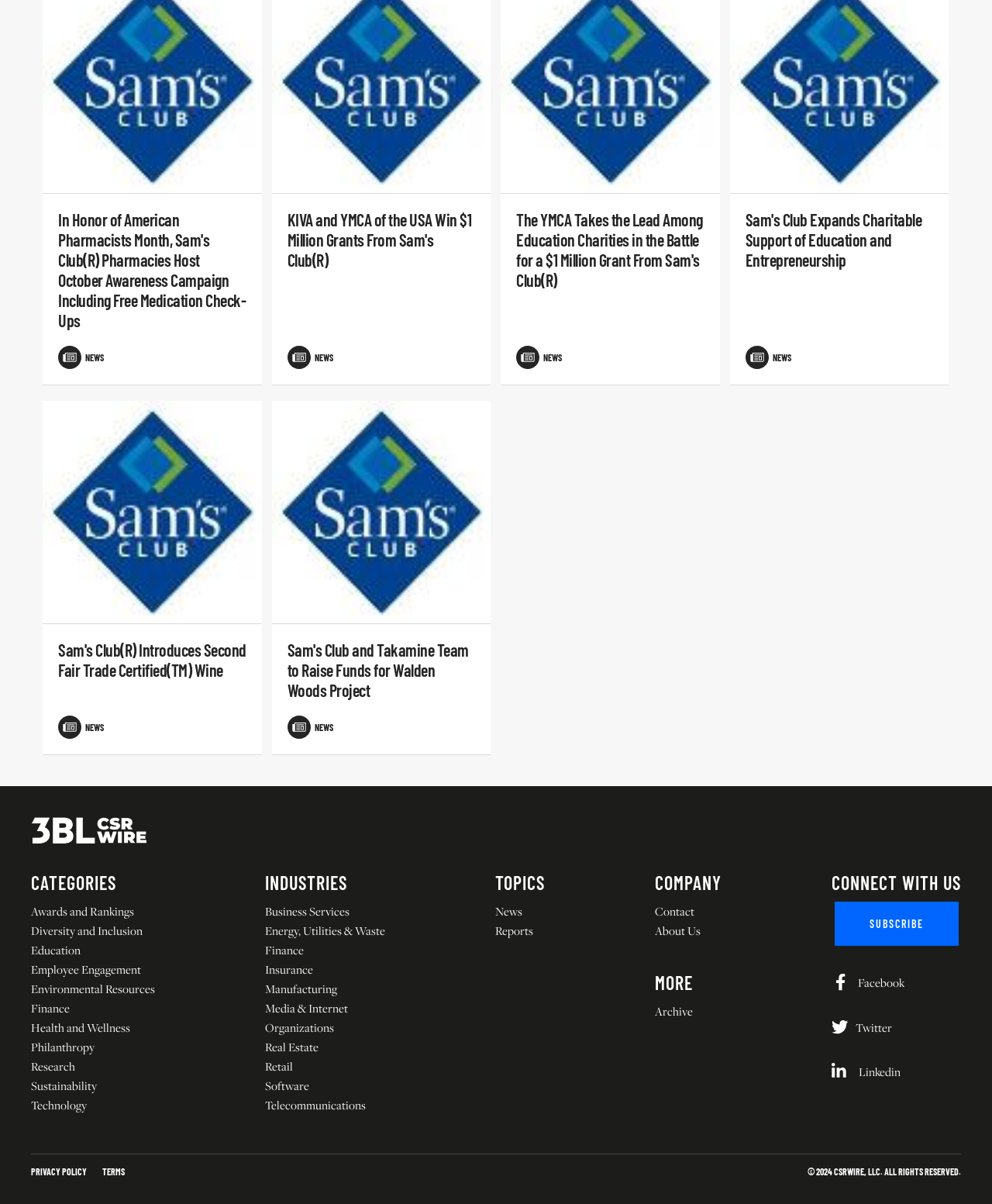What is the purpose of the 'CONNECT WITH US' section?
Please ensure your answer to the question is detailed and covers all necessary aspects.

The 'CONNECT WITH US' section appears to provide links to the company's social media profiles, including Facebook, Twitter, and LinkedIn, allowing users to connect with the company on these platforms.